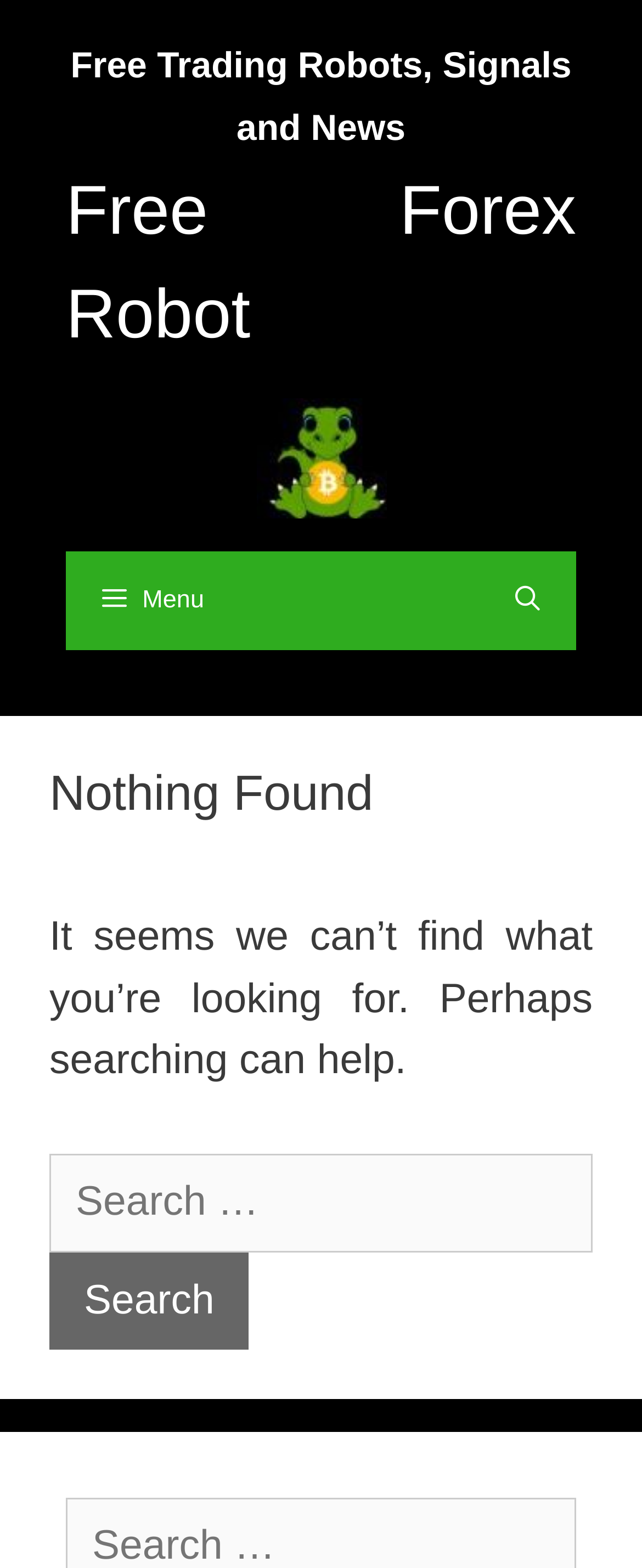Please find and generate the text of the main header of the webpage.

Free Trading Robots, Signals and News